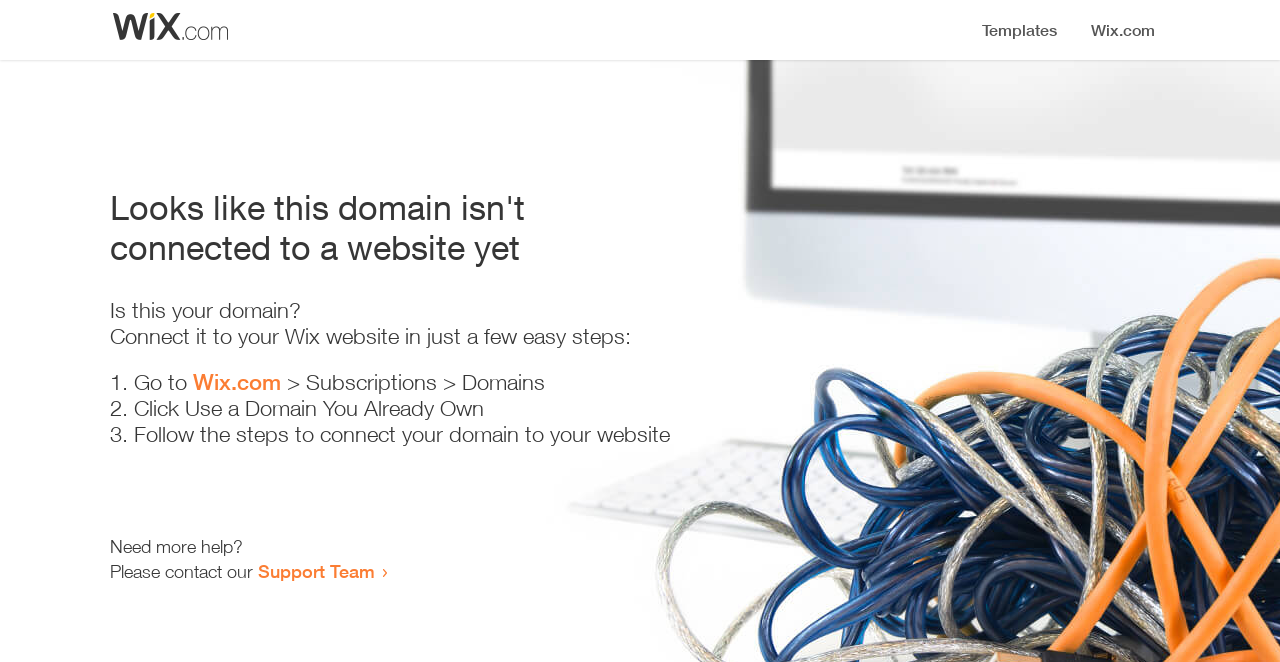Deliver a detailed narrative of the webpage's visual and textual elements.

The webpage appears to be an error page, indicating that a domain is not connected to a website yet. At the top, there is a small image, likely a logo or icon. Below the image, a prominent heading reads "Looks like this domain isn't connected to a website yet". 

Underneath the heading, there is a series of instructions to connect the domain to a Wix website. The instructions are presented in a step-by-step format, with each step numbered and accompanied by a brief description. The first step is to go to Wix.com, followed by navigating to the Subscriptions and Domains section. The second step is to click "Use a Domain You Already Own", and the third step is to follow the instructions to connect the domain to the website.

At the bottom of the page, there is a section offering additional help, with a message "Need more help?" followed by an invitation to contact the Support Team through a link.